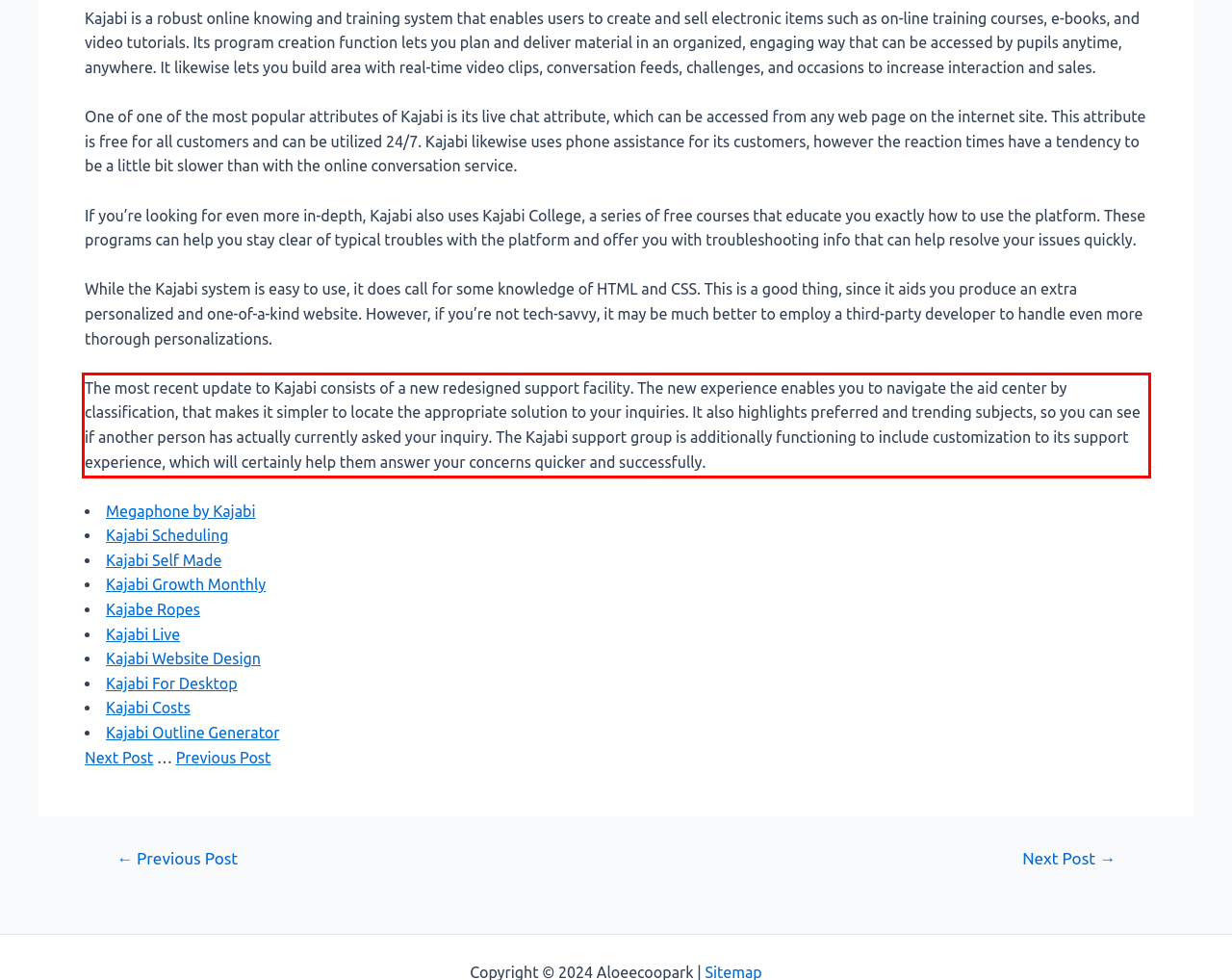In the screenshot of the webpage, find the red bounding box and perform OCR to obtain the text content restricted within this red bounding box.

The most recent update to Kajabi consists of a new redesigned support facility. The new experience enables you to navigate the aid center by classification, that makes it simpler to locate the appropriate solution to your inquiries. It also highlights preferred and trending subjects, so you can see if another person has actually currently asked your inquiry. The Kajabi support group is additionally functioning to include customization to its support experience, which will certainly help them answer your concerns quicker and successfully.